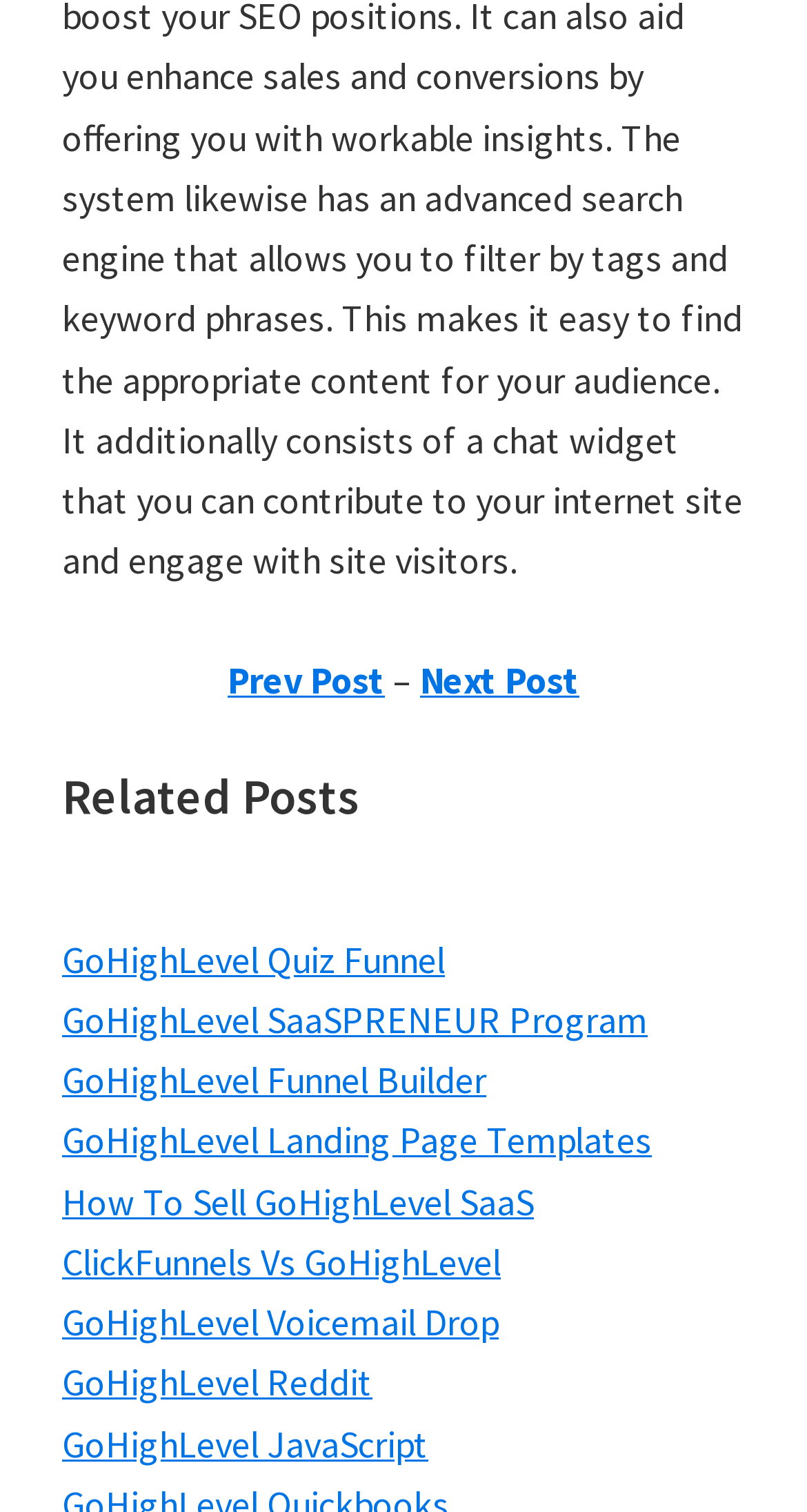From the details in the image, provide a thorough response to the question: What is the first related post?

I looked at the list of related posts and found that the first one is 'GoHighLevel Quiz Funnel', which is a link with the text 'GoHighLevel Quiz Funnel'.